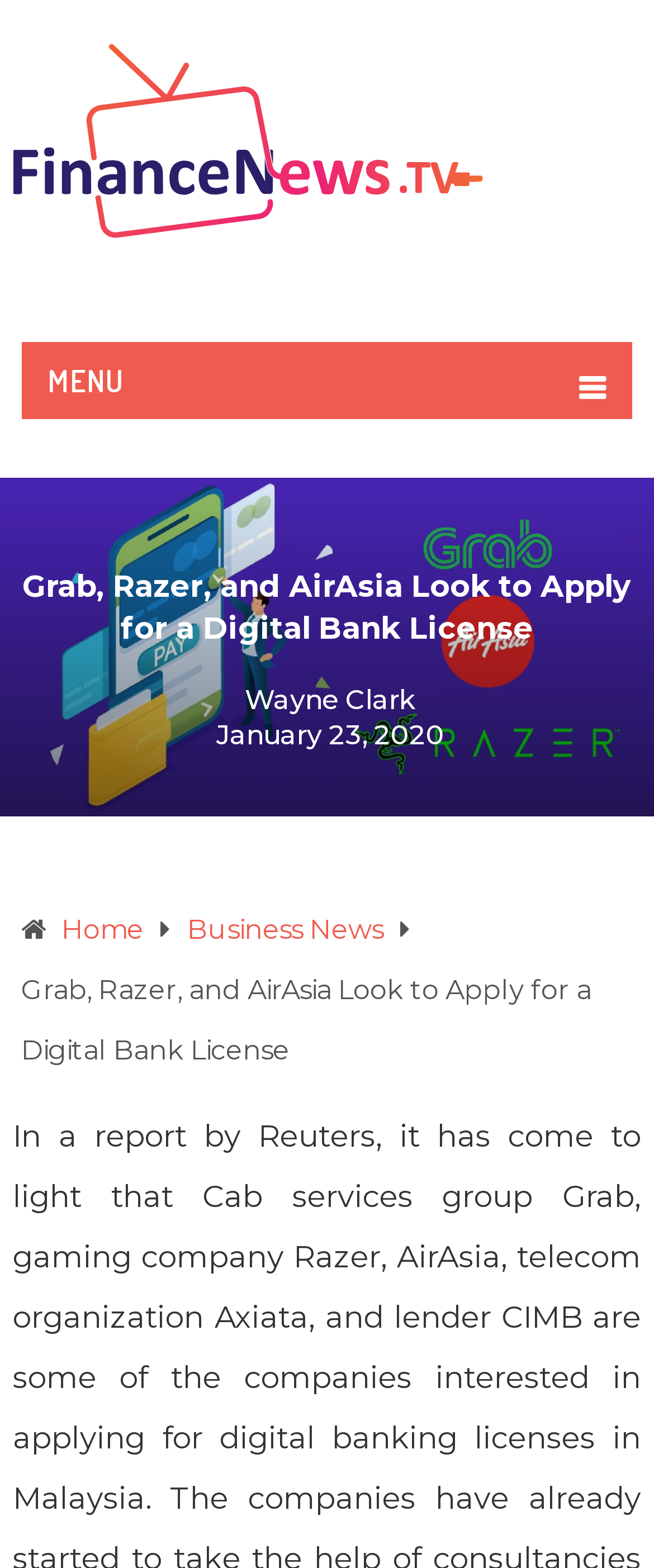Find the bounding box coordinates of the UI element according to this description: "Business News".

[0.287, 0.583, 0.587, 0.603]